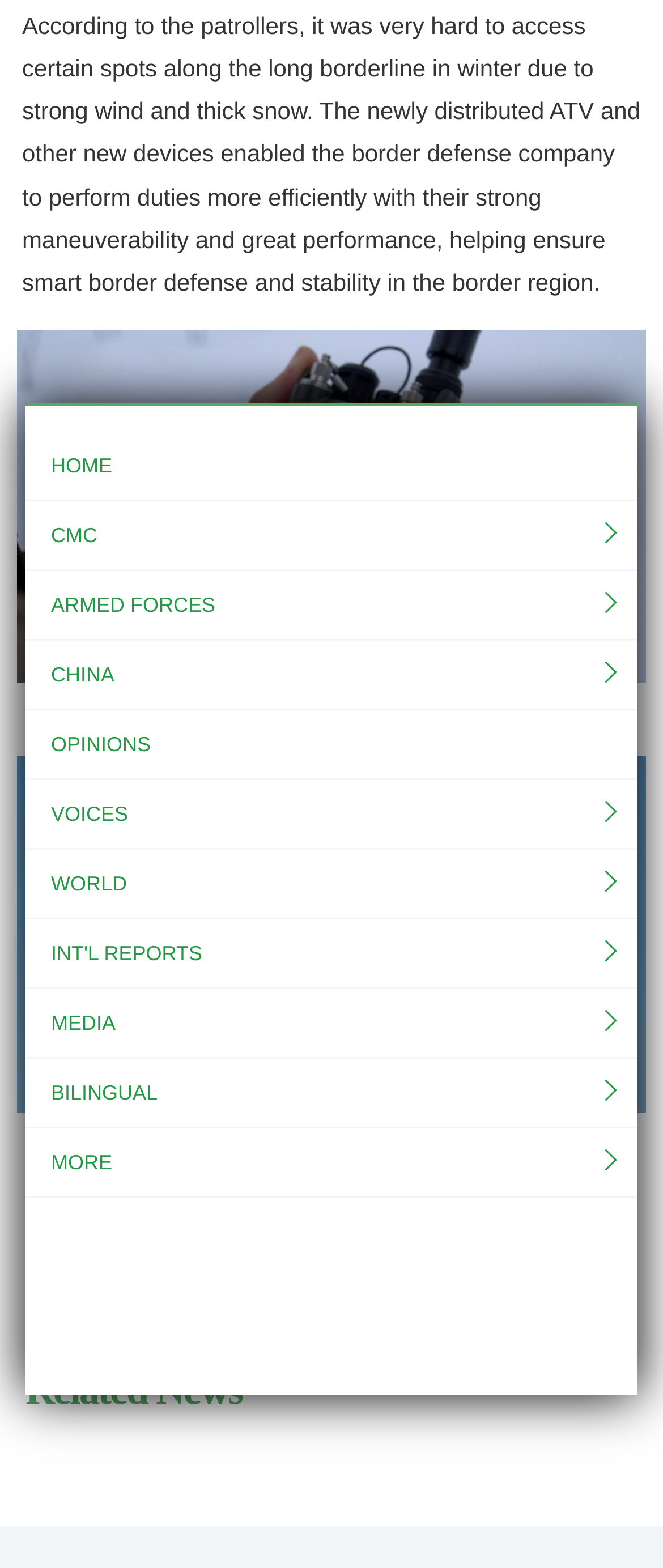Determine the bounding box coordinates for the clickable element to execute this instruction: "View the photo of the portable radio". Provide the coordinates as four float numbers between 0 and 1, i.e., [left, top, right, bottom].

[0.026, 0.21, 0.974, 0.436]